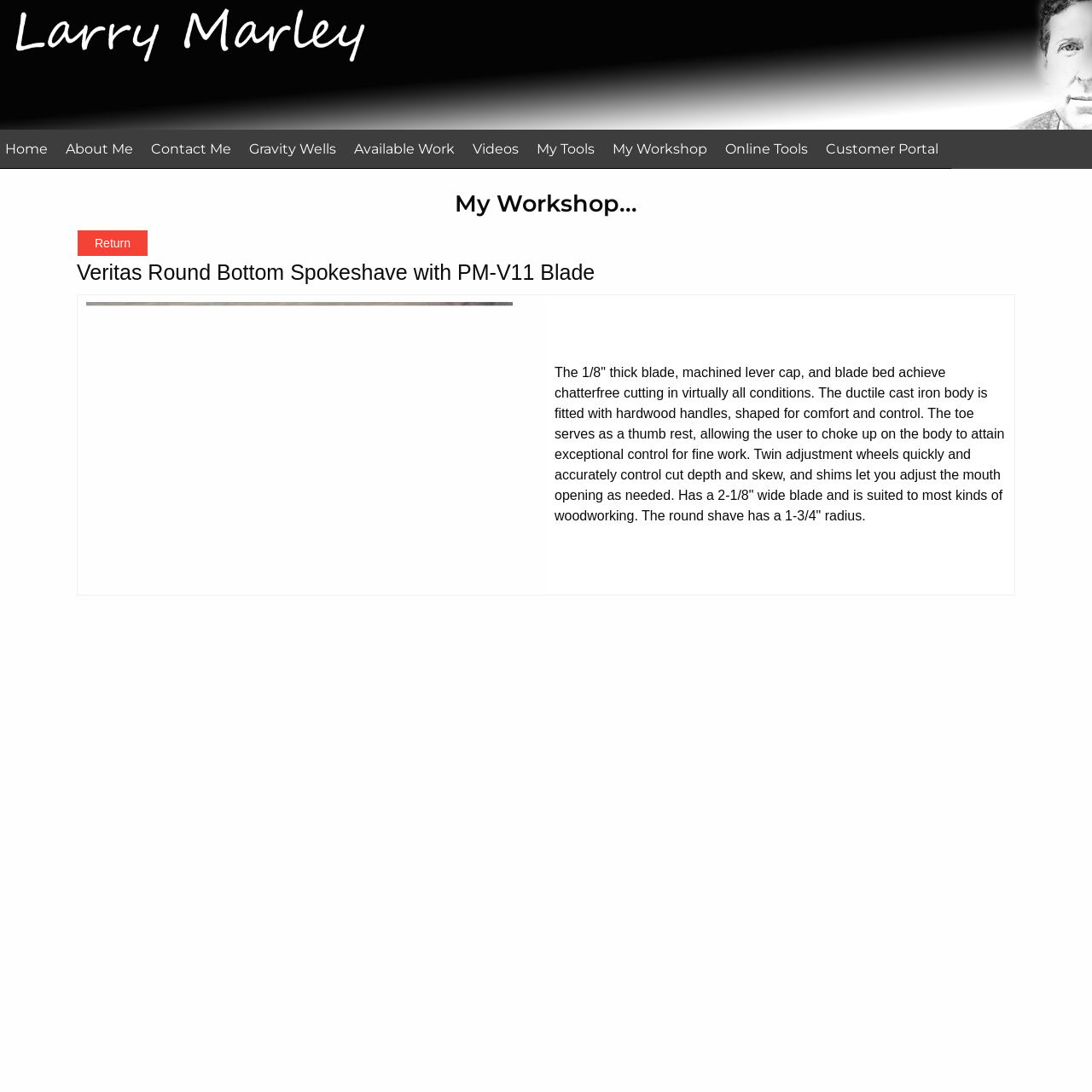Kindly determine the bounding box coordinates of the area that needs to be clicked to fulfill this instruction: "Check the Customer Portal".

[0.752, 0.119, 0.871, 0.155]